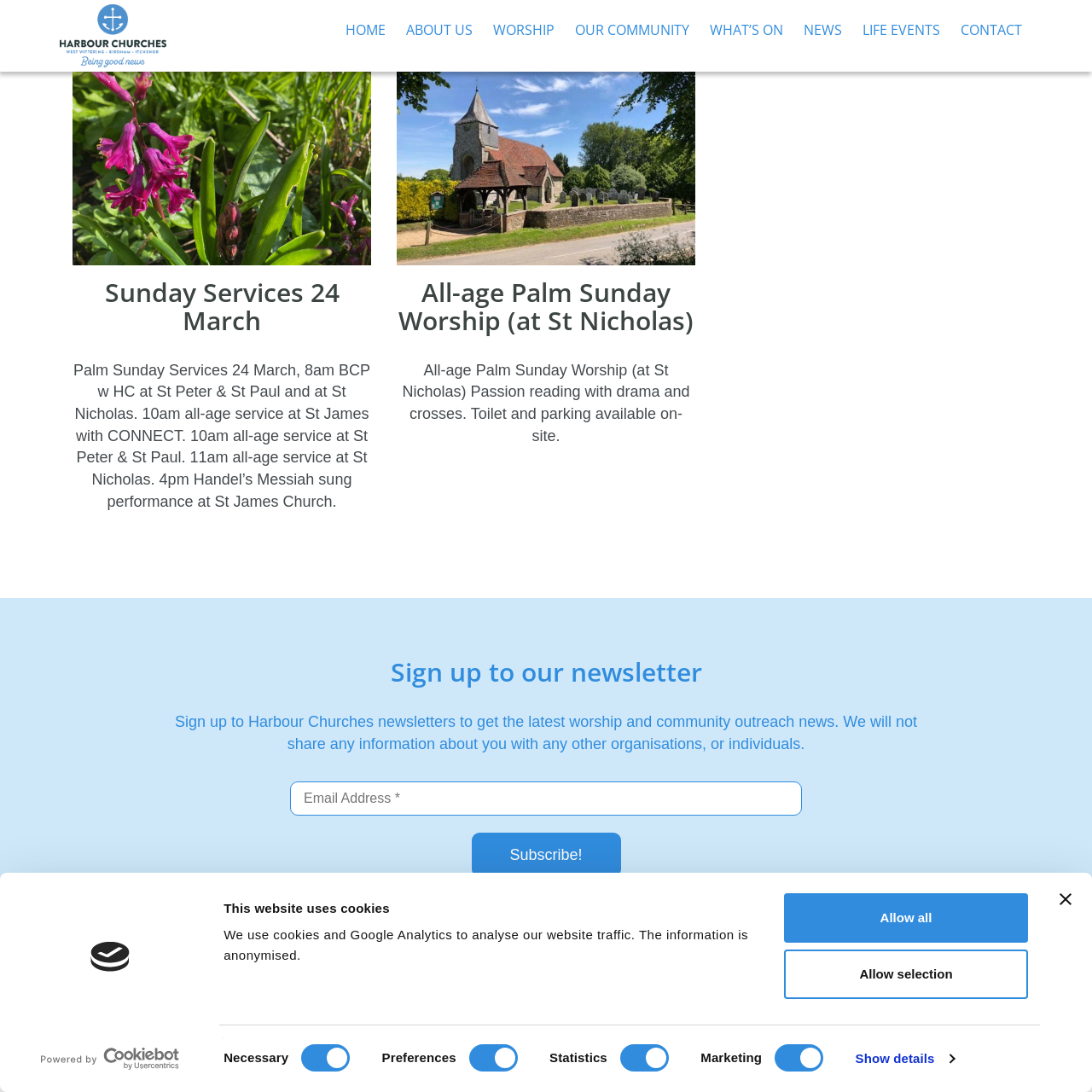Respond to the following question using a concise word or phrase: 
How many checkboxes are in the Consent Selection group?

4